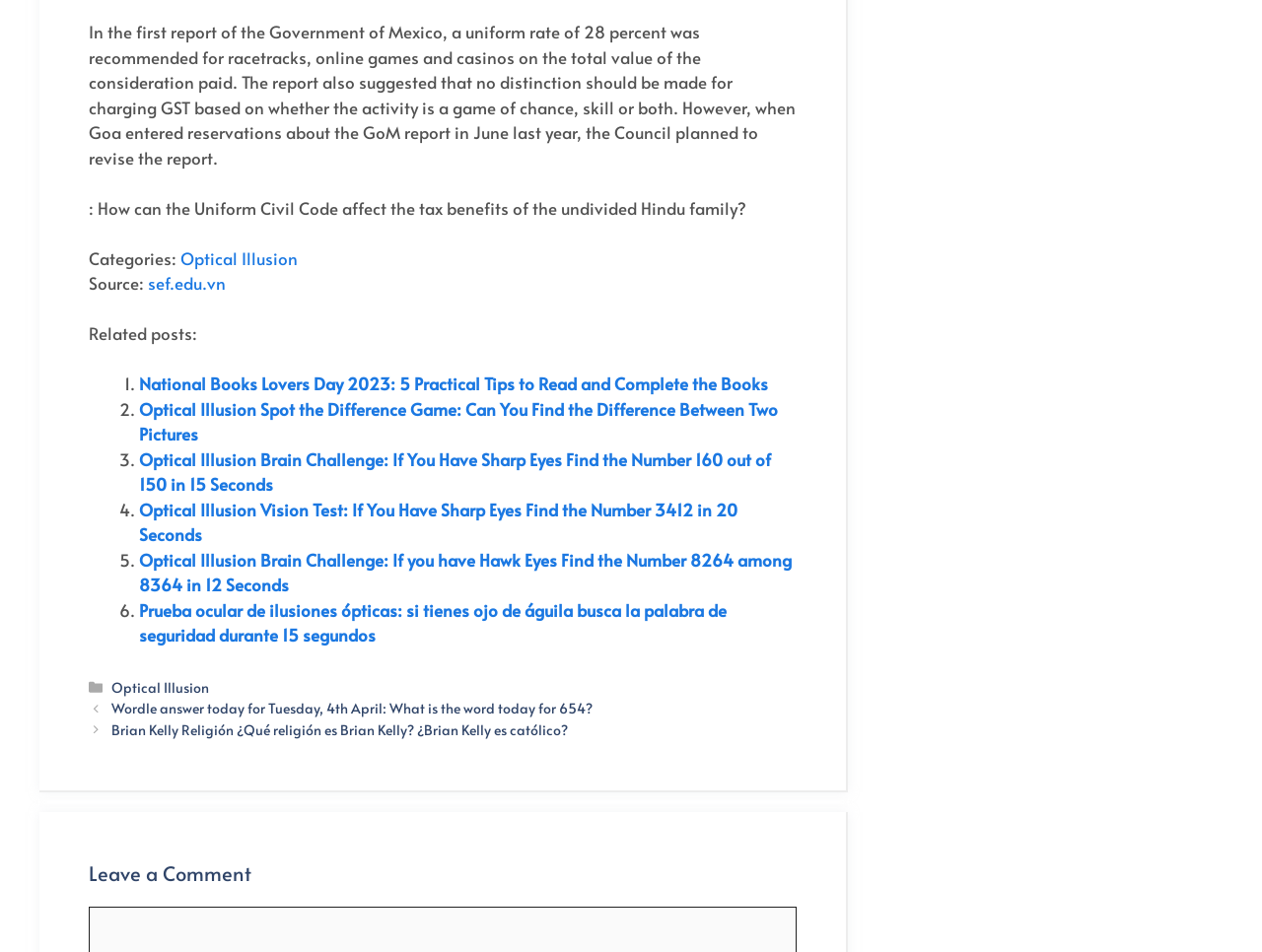Please look at the image and answer the question with a detailed explanation: Is there a comment section on the webpage?

The webpage has a comment section, which is indicated by the heading 'Leave a Comment' at the bottom of the page.